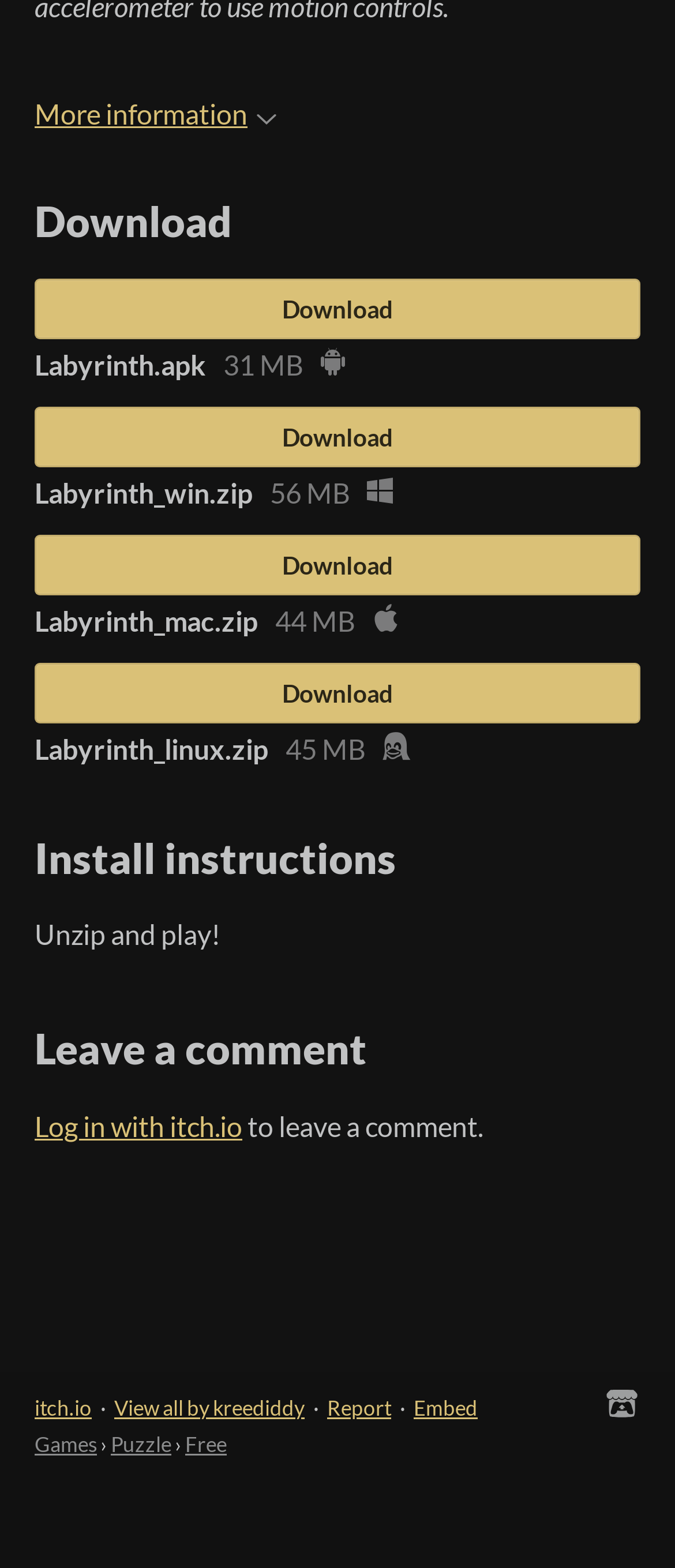What is required to leave a comment?
Please give a detailed and elaborate answer to the question.

The requirement for leaving a comment can be determined by examining the link element with ID 164, which suggests that users need to log in with their itch.io account to leave a comment.